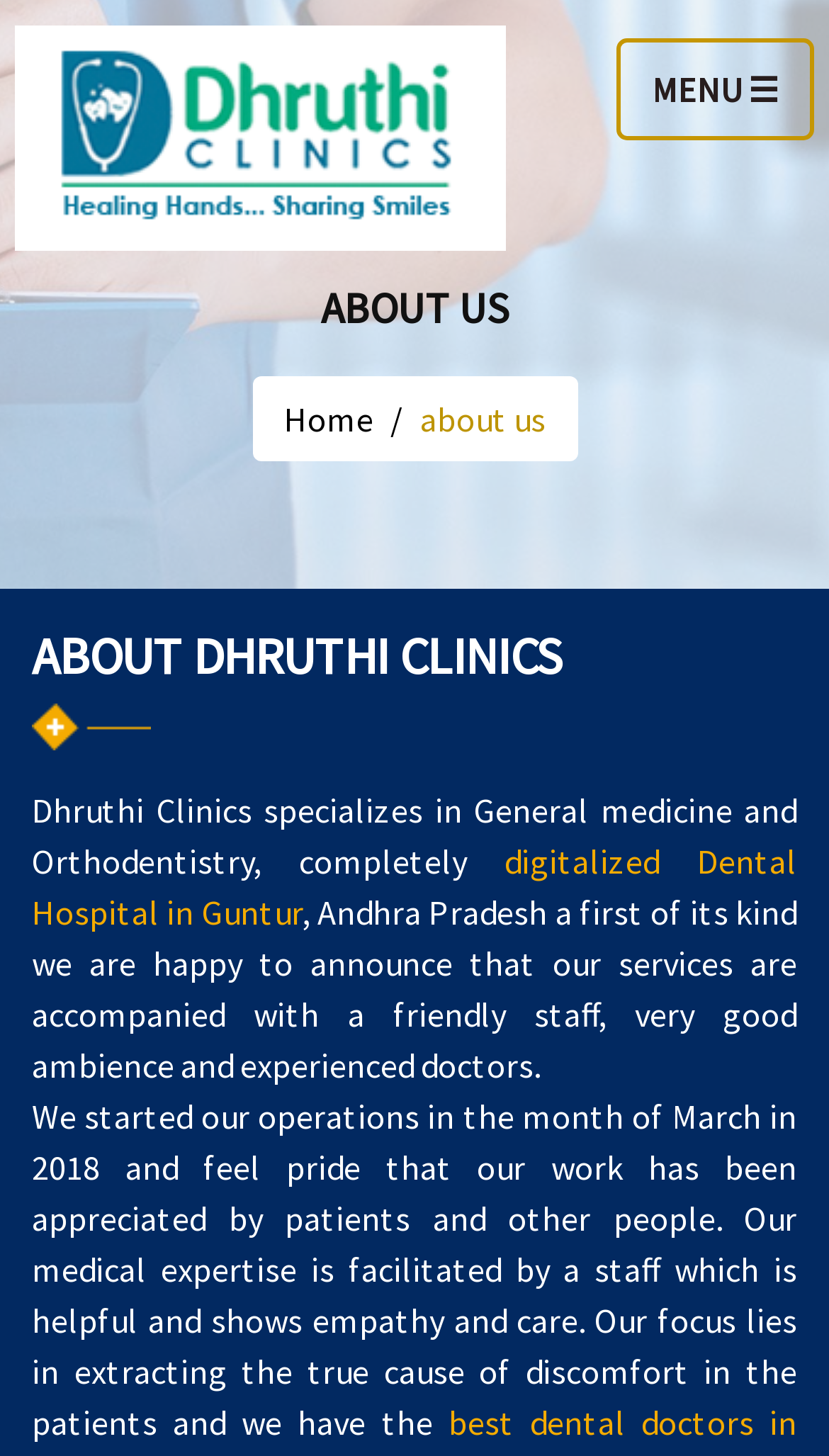Create an elaborate caption for the webpage.

The webpage is about Dhruthi Clinics, a dental clinic in Guntur, Andhra Pradesh. At the top, there is a menu bar with links to different sections of the website, including Home, About, Services, Facilities, News, Testimonials, Gallery, Careers, and Contact. Below the menu bar, there is a heading "About Us" followed by a brief introduction to the clinic.

On the left side of the page, there is a sidebar with links to various services offered by the clinic, including General Medicine, Fever Clinic, Diabetic Clinic, Hypertensive Clinic, Thyroid Clinic, Cardiac Clinic, Orthodontics, and others.

In the main content area, there is a heading "About Dhruthi Clinics" followed by a brief description of the clinic's services and facilities. The clinic specializes in General Medicine and Orthodontics and is a digitalized dental hospital in Guntur. The description also mentions the clinic's friendly staff, good ambience, and experienced doctors.

There are several images on the page, including a logo and a banner image at the top, as well as images scattered throughout the content area. At the bottom of the page, there is a "Scroll to Top" button.

Overall, the webpage provides an overview of Dhruthi Clinics and its services, with a focus on its dental and medical expertise.